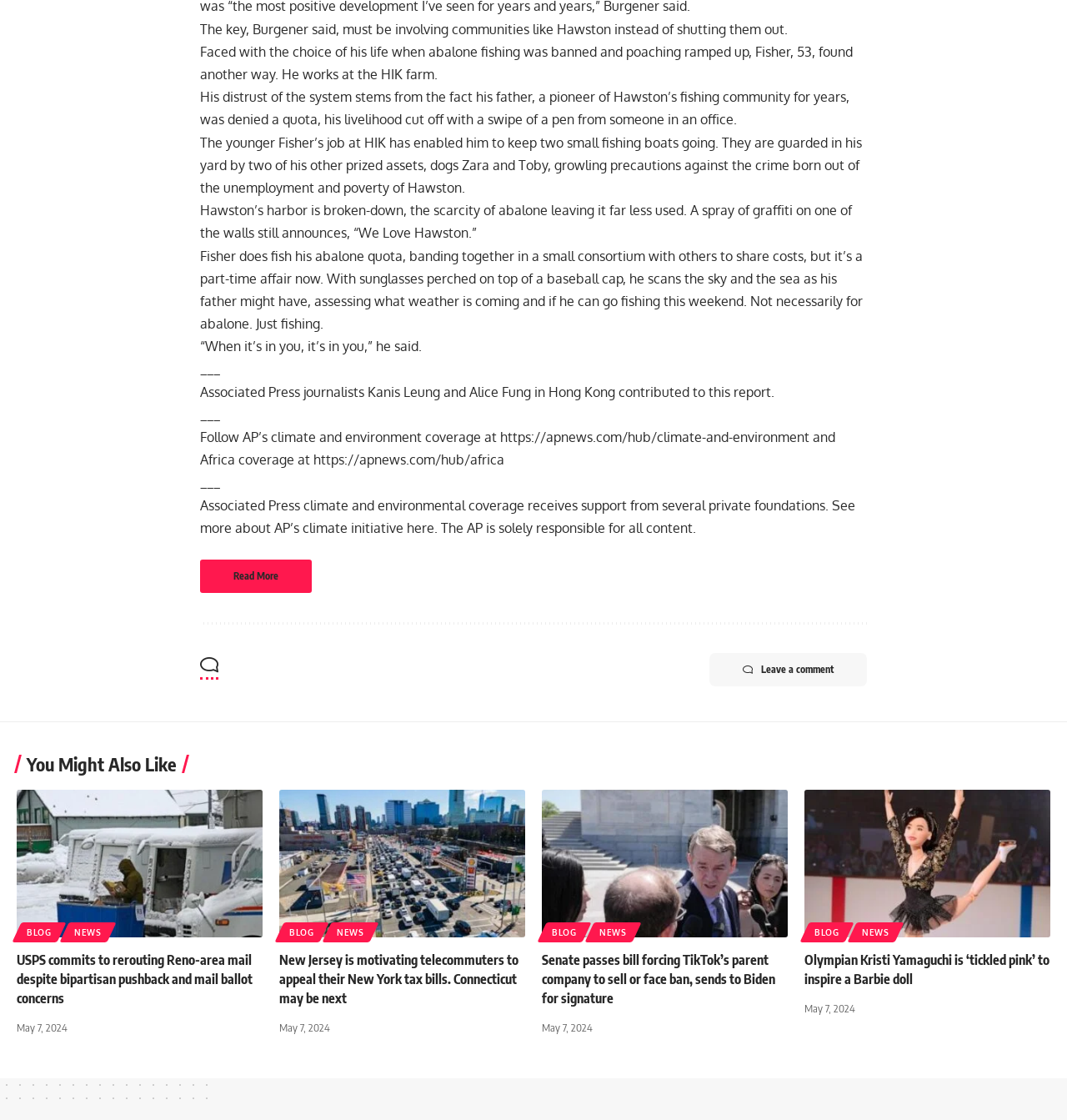Using the element description: "Read More", determine the bounding box coordinates. The coordinates should be in the format [left, top, right, bottom], with values between 0 and 1.

[0.188, 0.5, 0.292, 0.529]